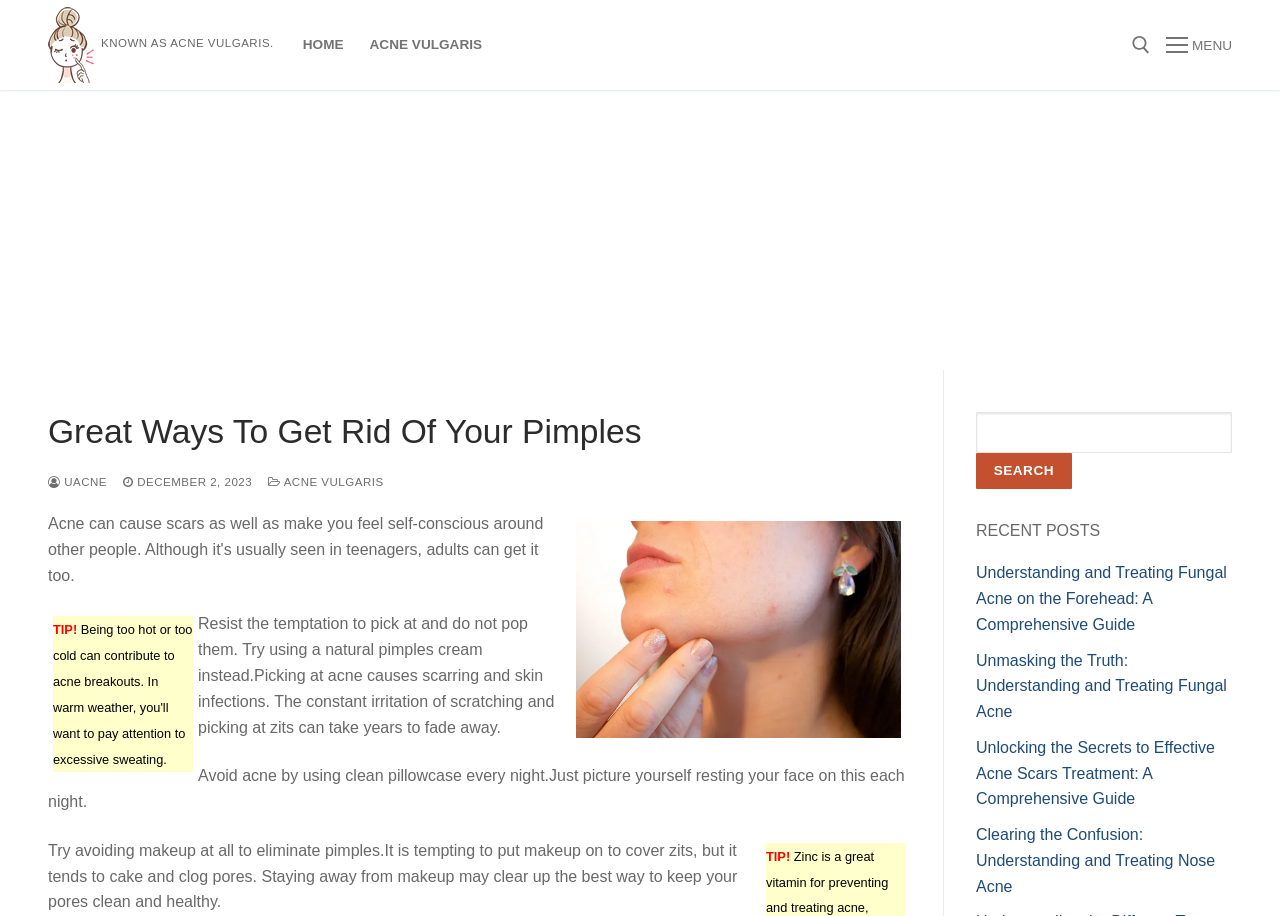Identify and provide the bounding box for the element described by: "parent_node: KNOWN AS ACNE VULGARIS.".

[0.038, 0.008, 0.073, 0.091]